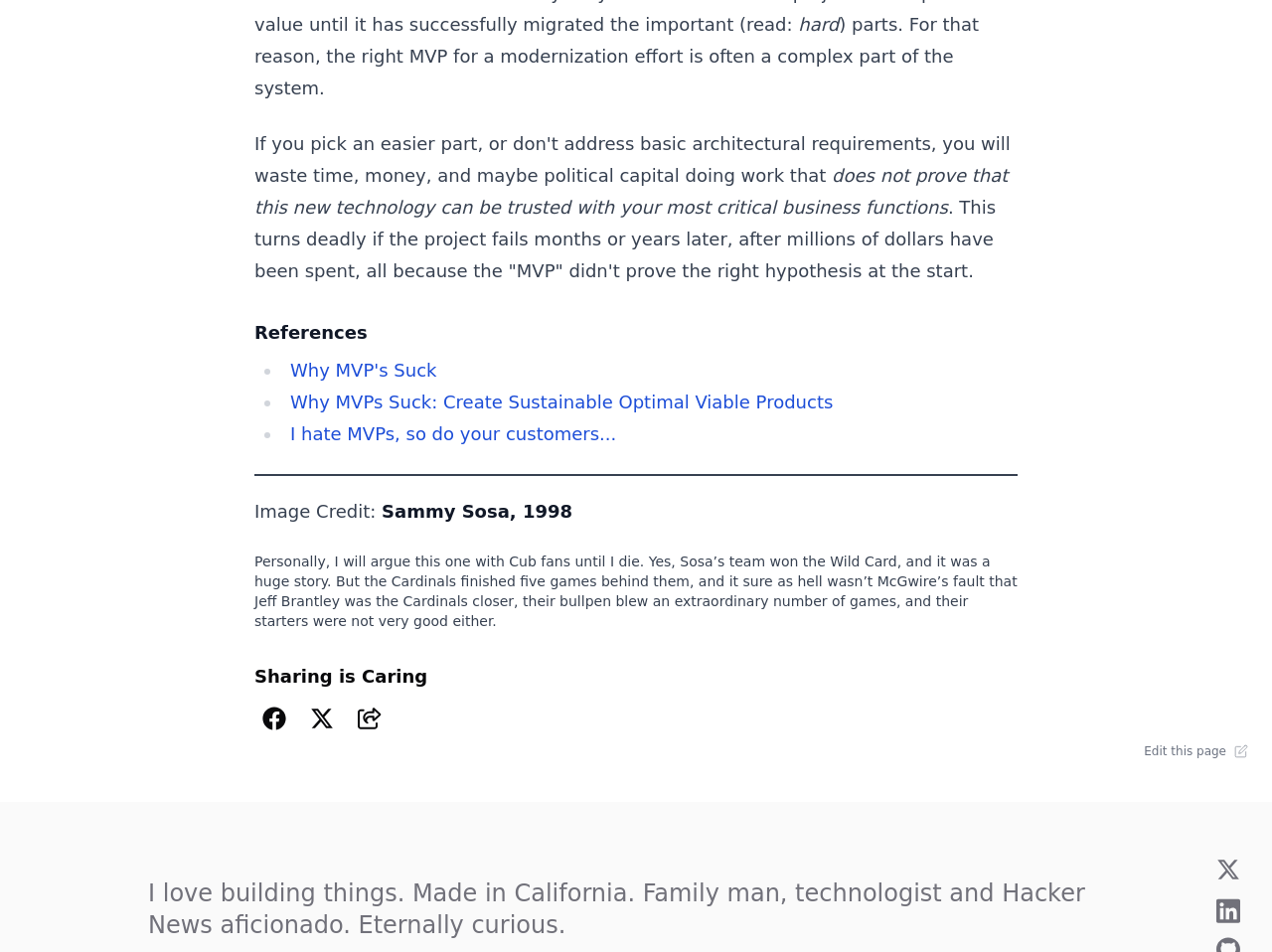What is the author's location? Analyze the screenshot and reply with just one word or a short phrase.

California